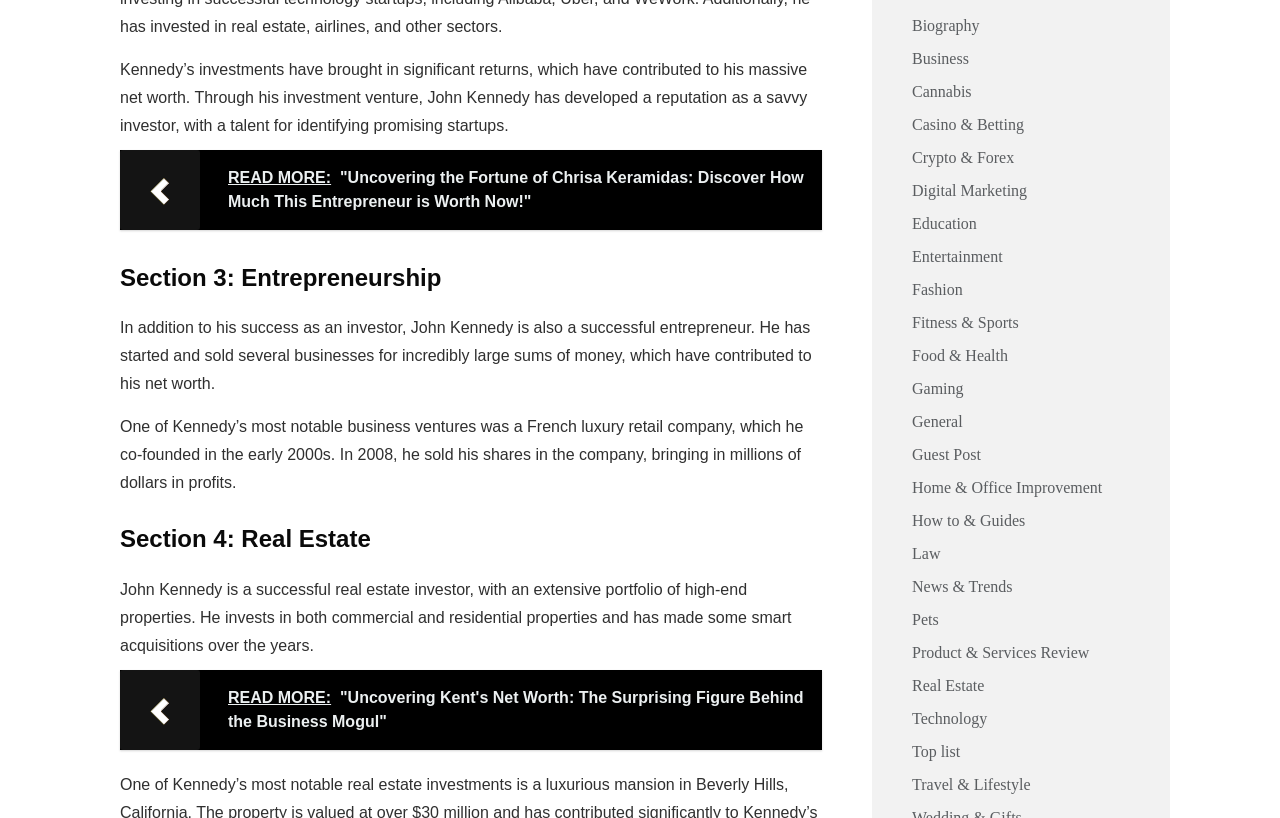Please identify the bounding box coordinates of the element's region that I should click in order to complete the following instruction: "Read more about Kent's net worth". The bounding box coordinates consist of four float numbers between 0 and 1, i.e., [left, top, right, bottom].

[0.094, 0.819, 0.642, 0.917]